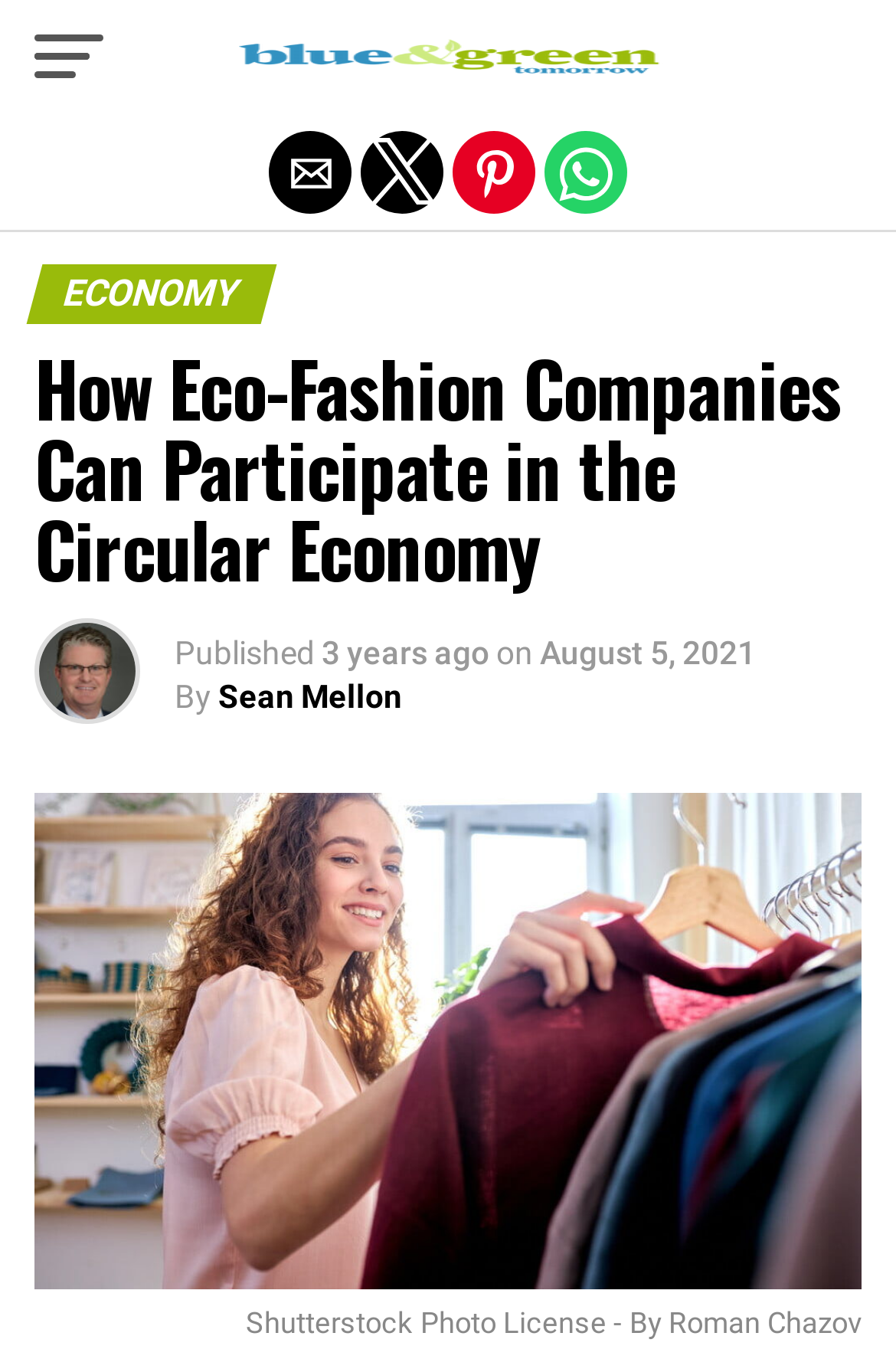Give a concise answer using one word or a phrase to the following question:
What is the name of the website?

Blue and Green Tomorrow